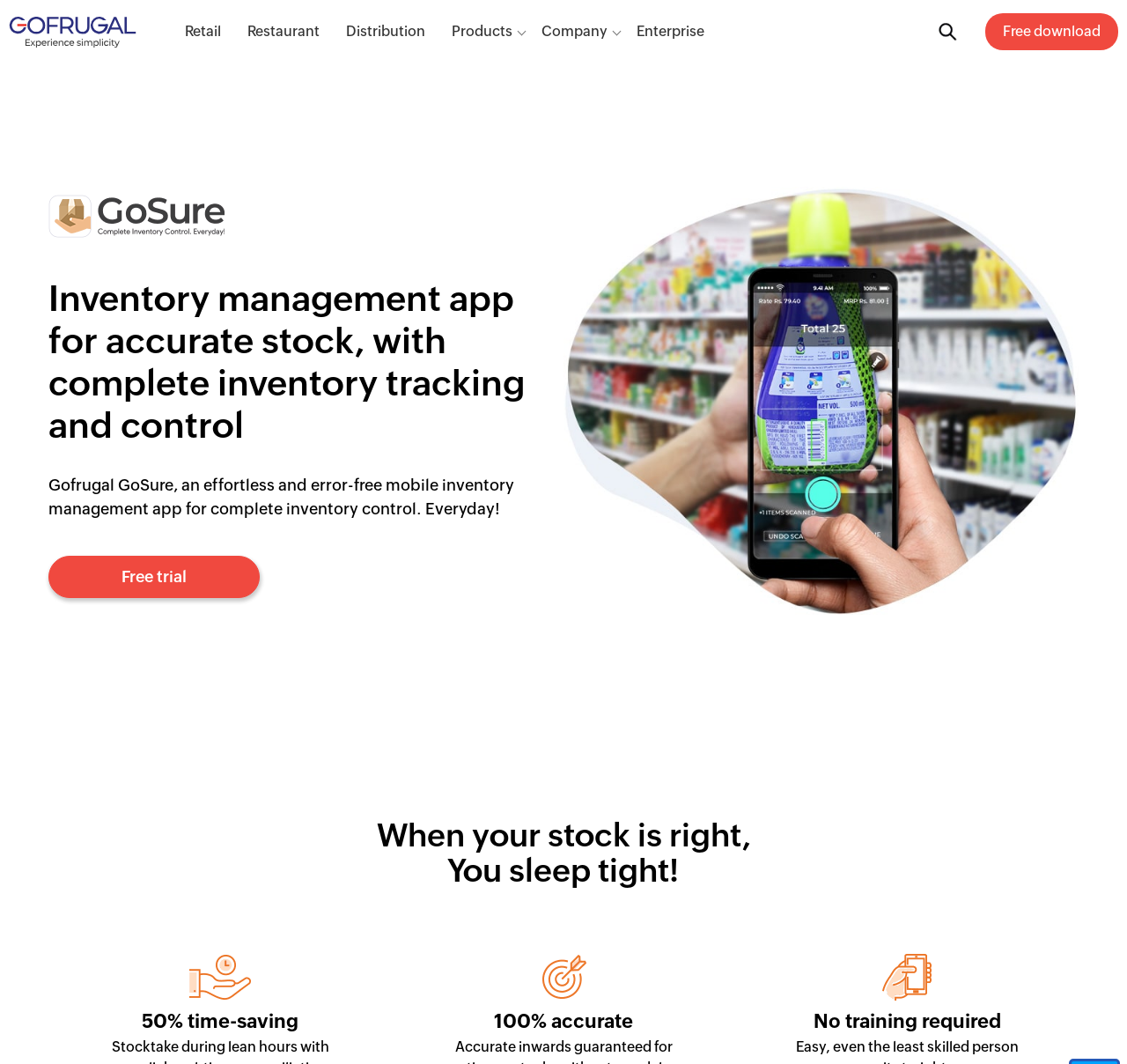Kindly determine the bounding box coordinates for the area that needs to be clicked to execute this instruction: "Click the Gofrugal brand logo".

[0.008, 0.015, 0.121, 0.044]